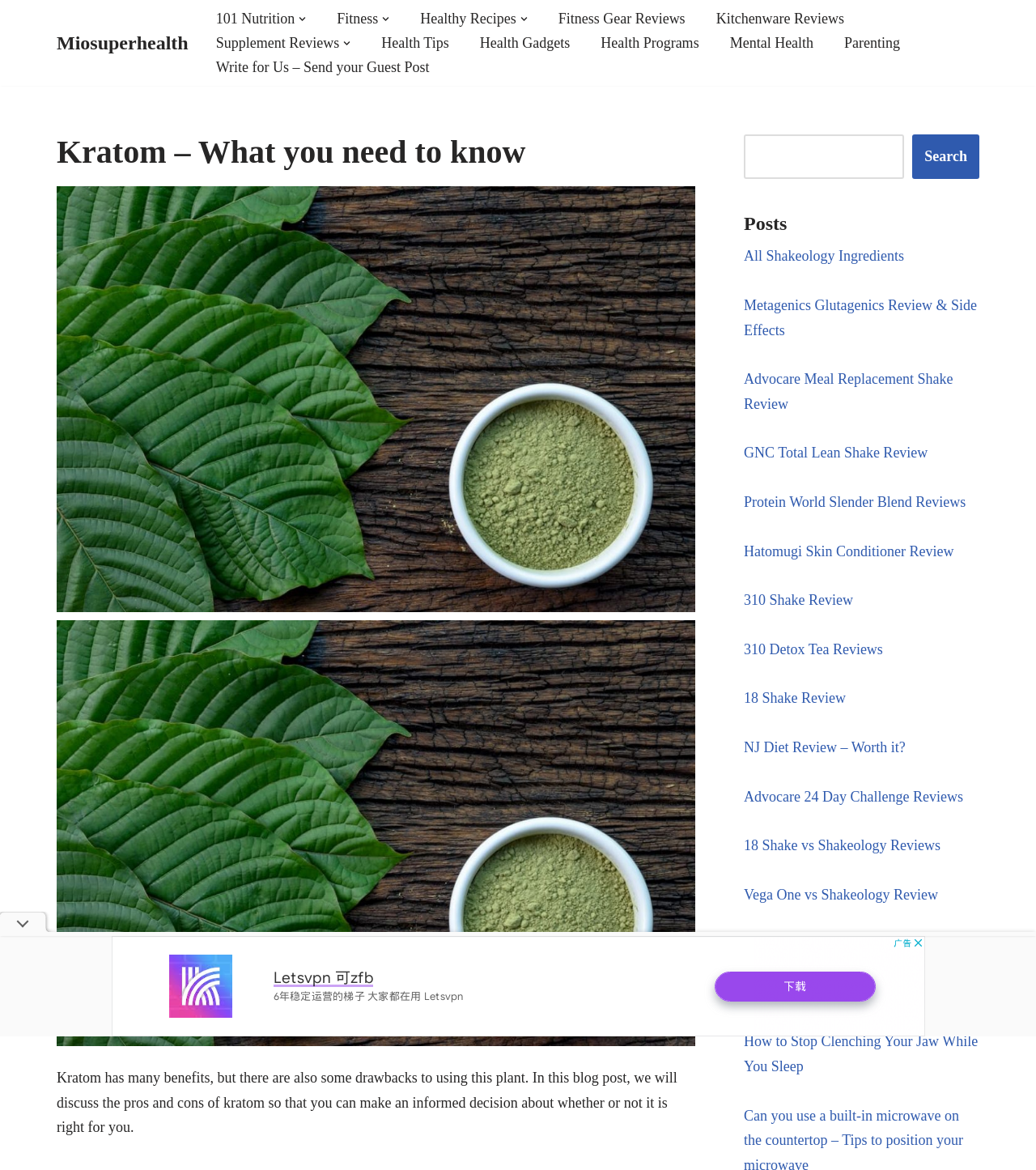Please locate the bounding box coordinates of the element that should be clicked to complete the given instruction: "Click on the '101 Nutrition' link".

[0.208, 0.006, 0.285, 0.026]